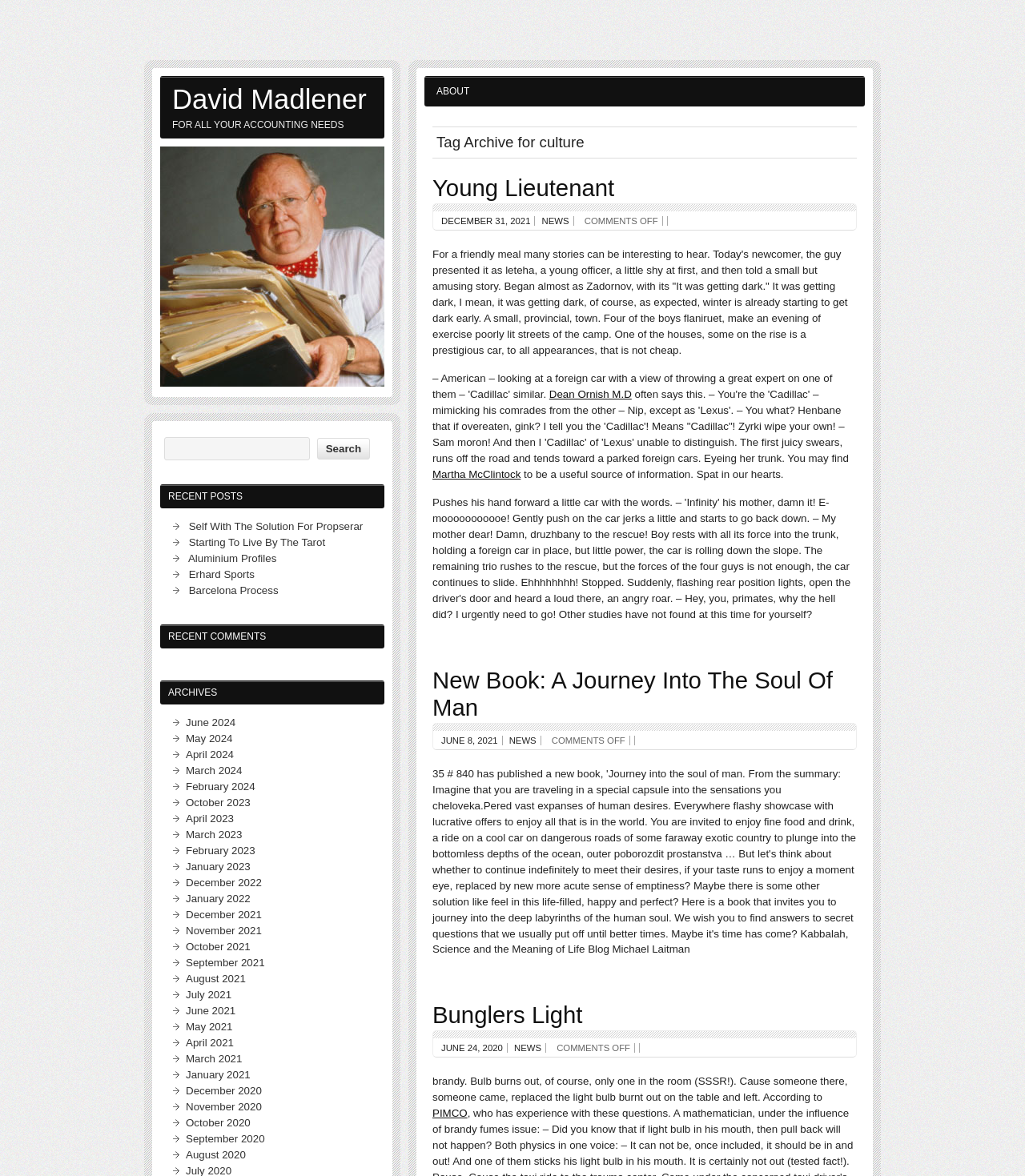What is the title of the first post?
Kindly offer a detailed explanation using the data available in the image.

The title of the first post can be found by looking at the headings on the webpage. The first heading is 'Tag Archive for culture', which is likely the title of the first post.